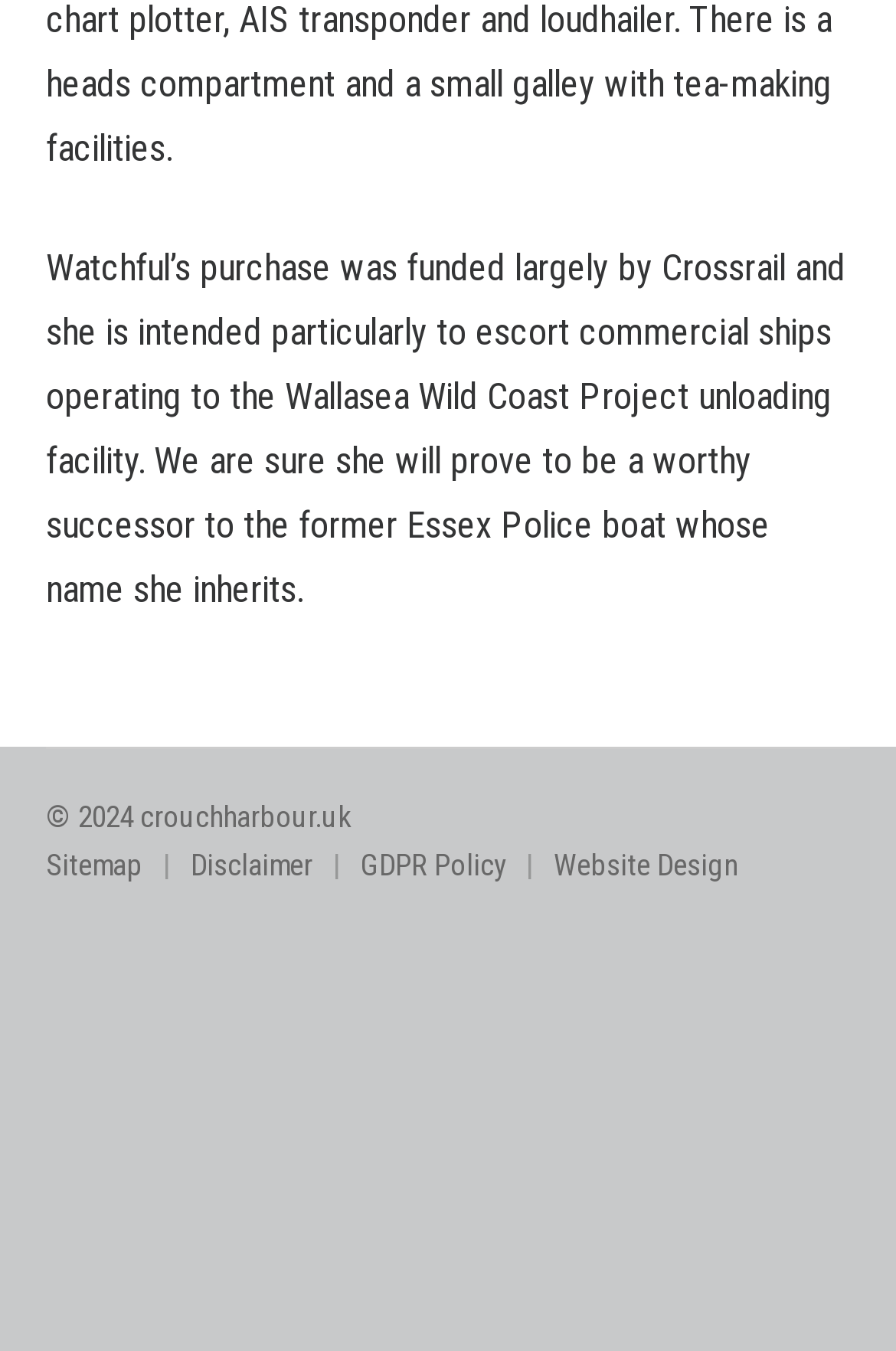What is the name of the project mentioned in the text?
Please provide a detailed answer to the question.

The StaticText element mentions that Watchful is intended to escort commercial ships operating to the Wallasea Wild Coast Project unloading facility, which suggests that Wallasea Wild Coast Project is the name of the project mentioned in the text.